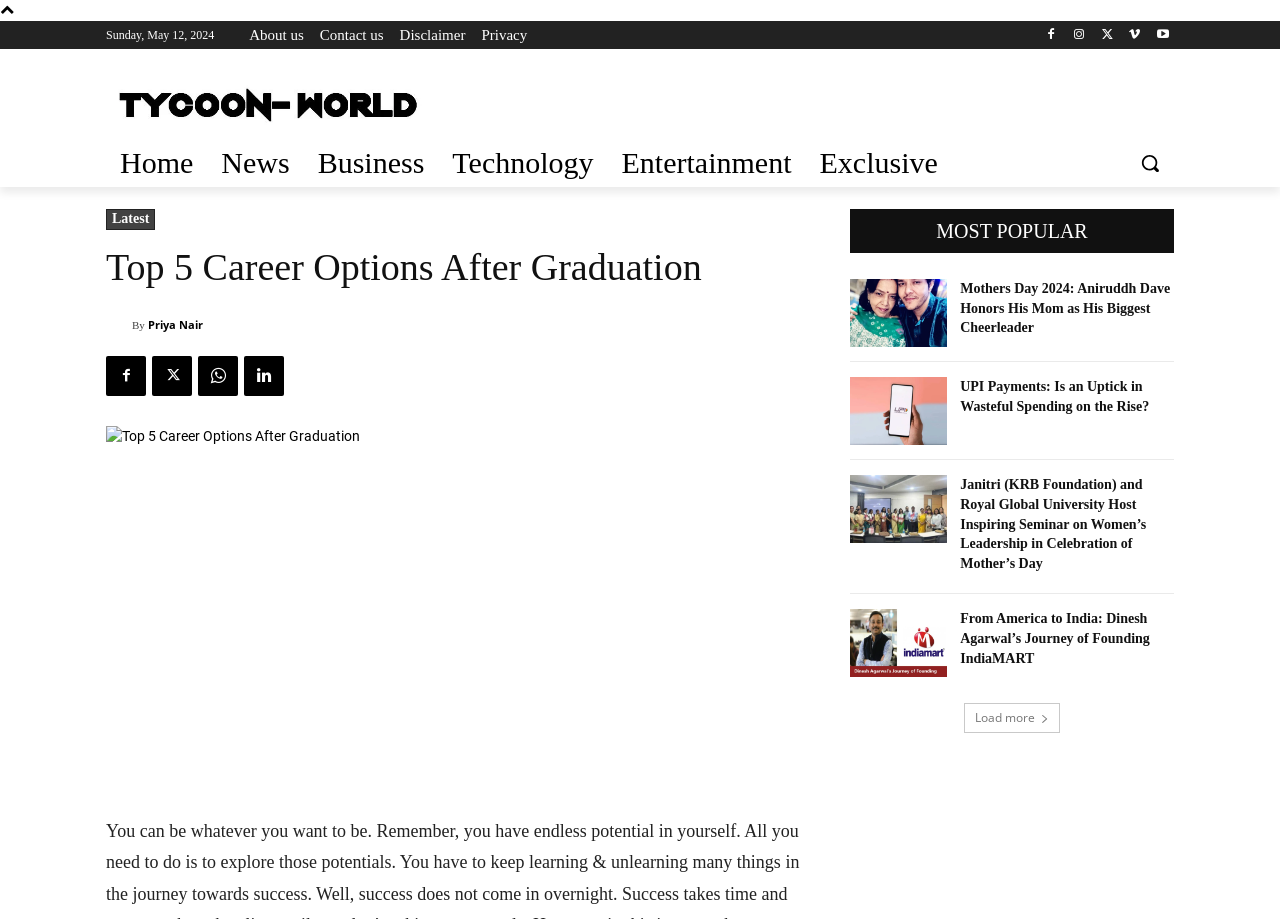How many social media links are there?
Using the details from the image, give an elaborate explanation to answer the question.

I counted the number of link elements with Unicode characters (\ue818, \ue81d, \ue831, \ue832, \ue836) which are typically used to represent social media icons.